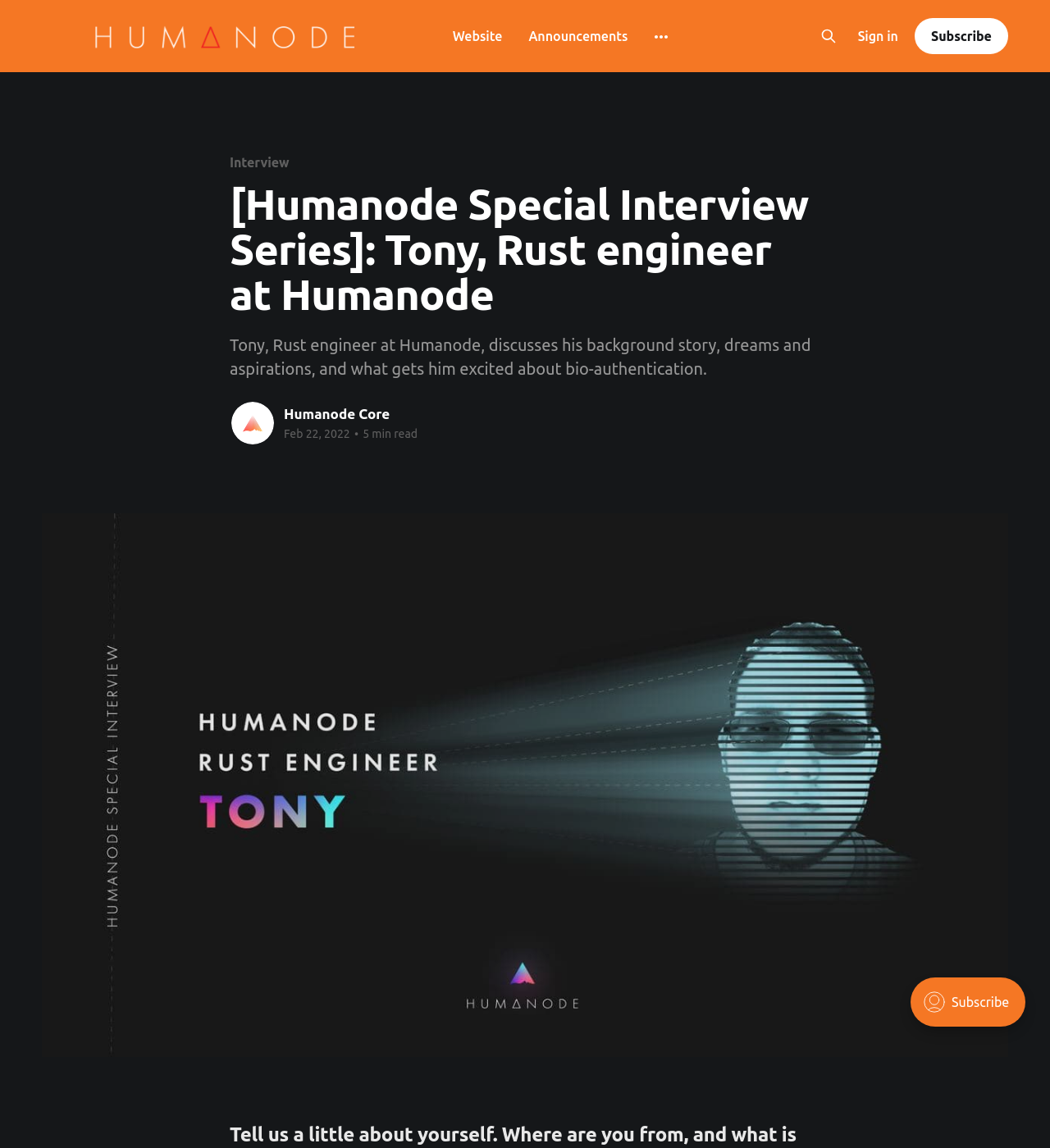Identify the bounding box coordinates of the section to be clicked to complete the task described by the following instruction: "Click the Subscribe link". The coordinates should be four float numbers between 0 and 1, formatted as [left, top, right, bottom].

[0.871, 0.016, 0.96, 0.047]